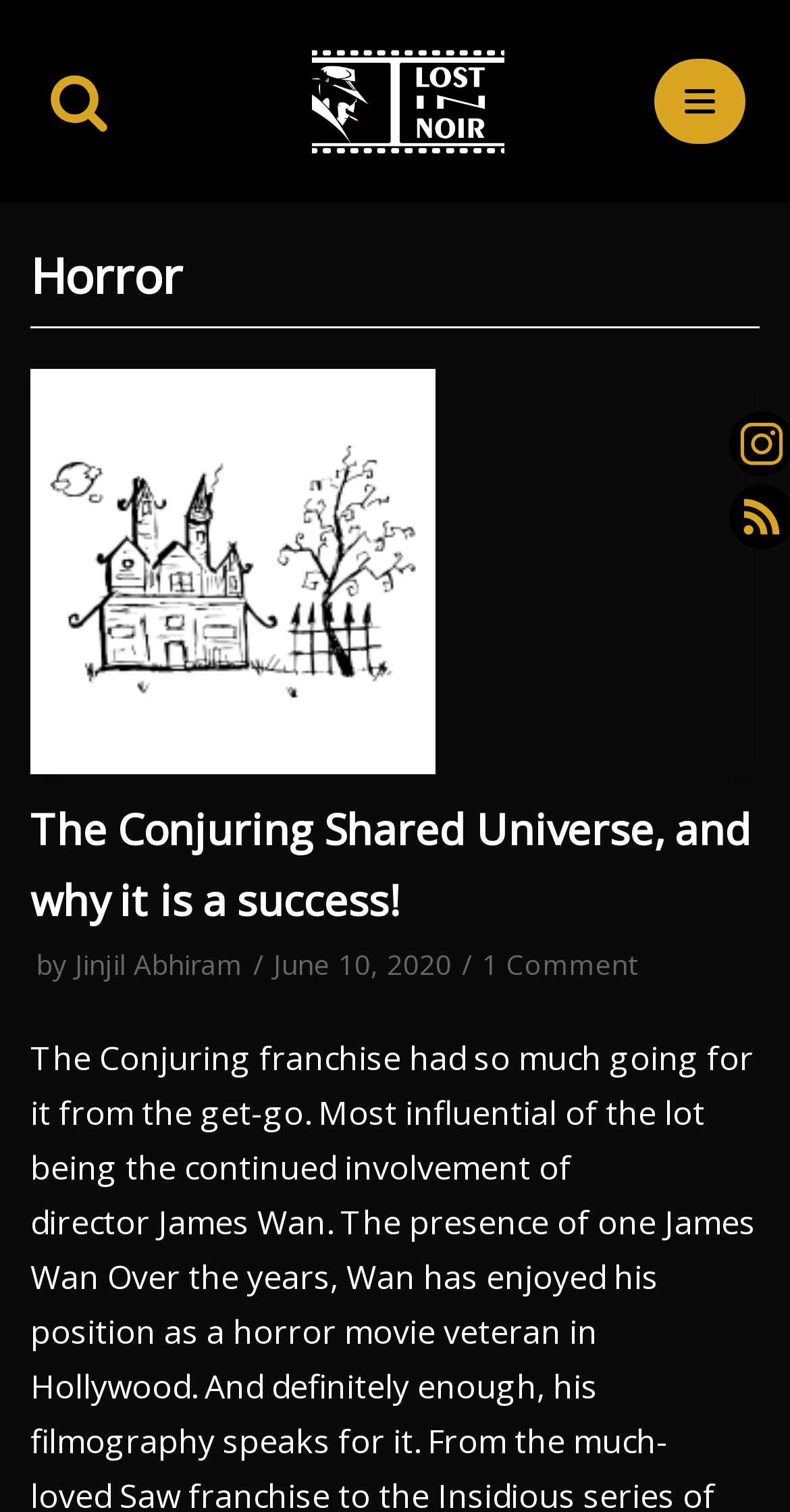How many comments does the first article on the webpage have?
Using the information from the image, provide a comprehensive answer to the question.

The first article on the webpage has '1 Comment' which is located at a bounding box coordinate of [0.61, 0.625, 0.805, 0.65]. This suggests that there is only one comment on the article.